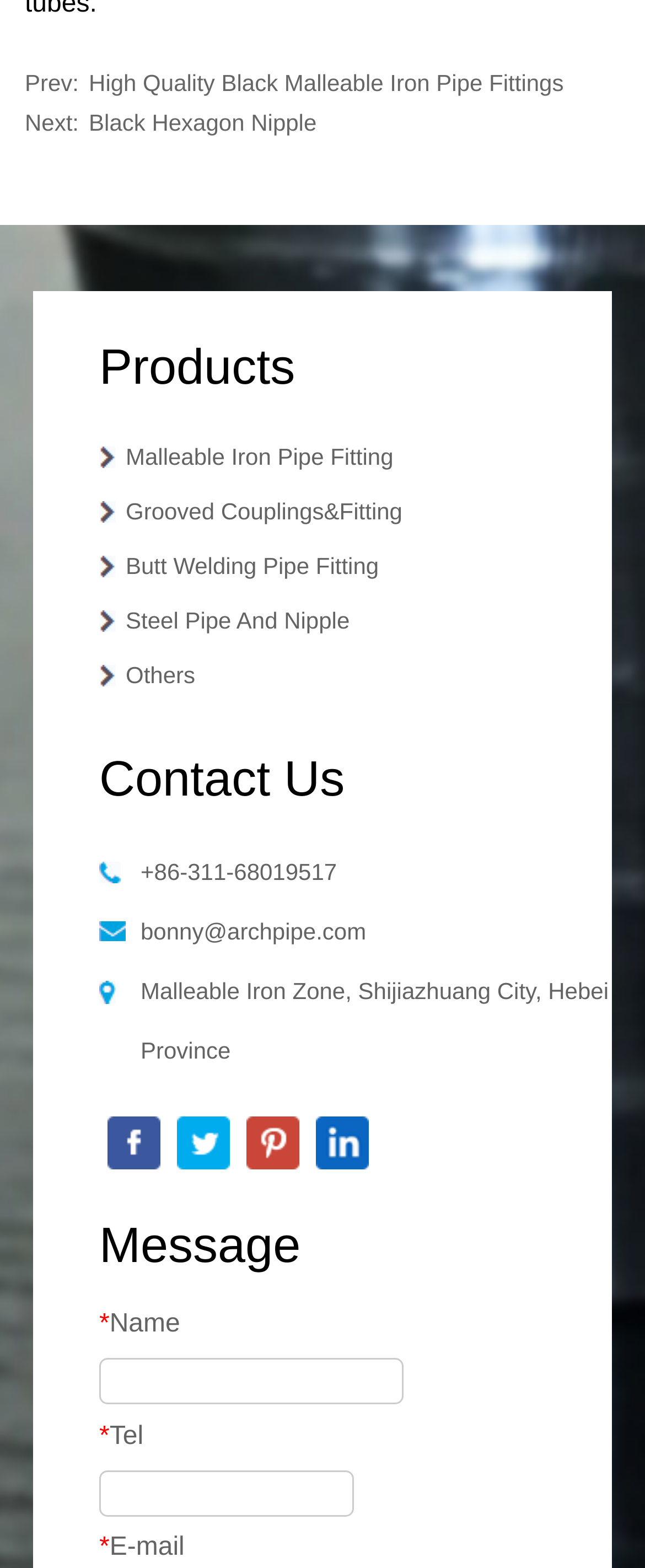Identify the bounding box coordinates of the part that should be clicked to carry out this instruction: "Enter your email in the input field".

[0.154, 0.978, 0.286, 0.996]